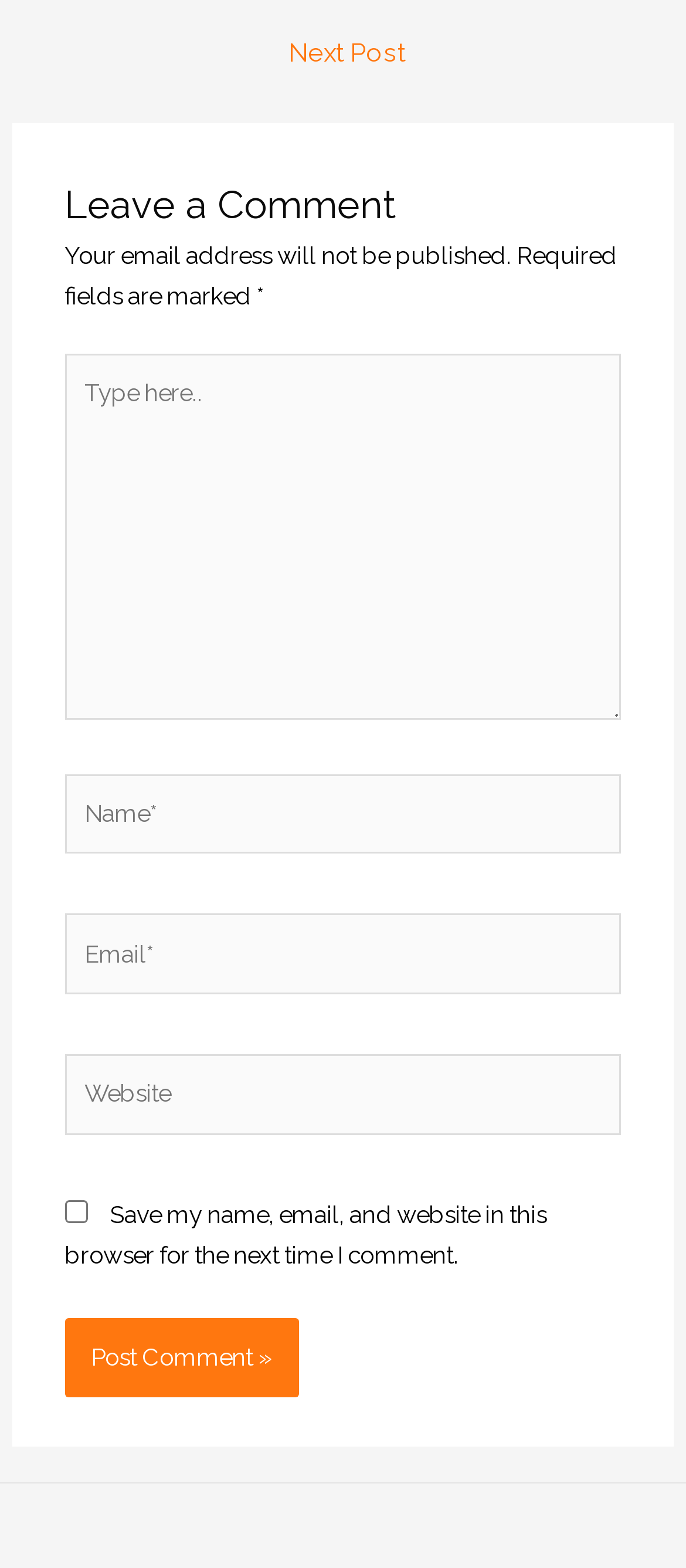Answer the question in a single word or phrase:
What is the purpose of the checkbox?

Save comment info